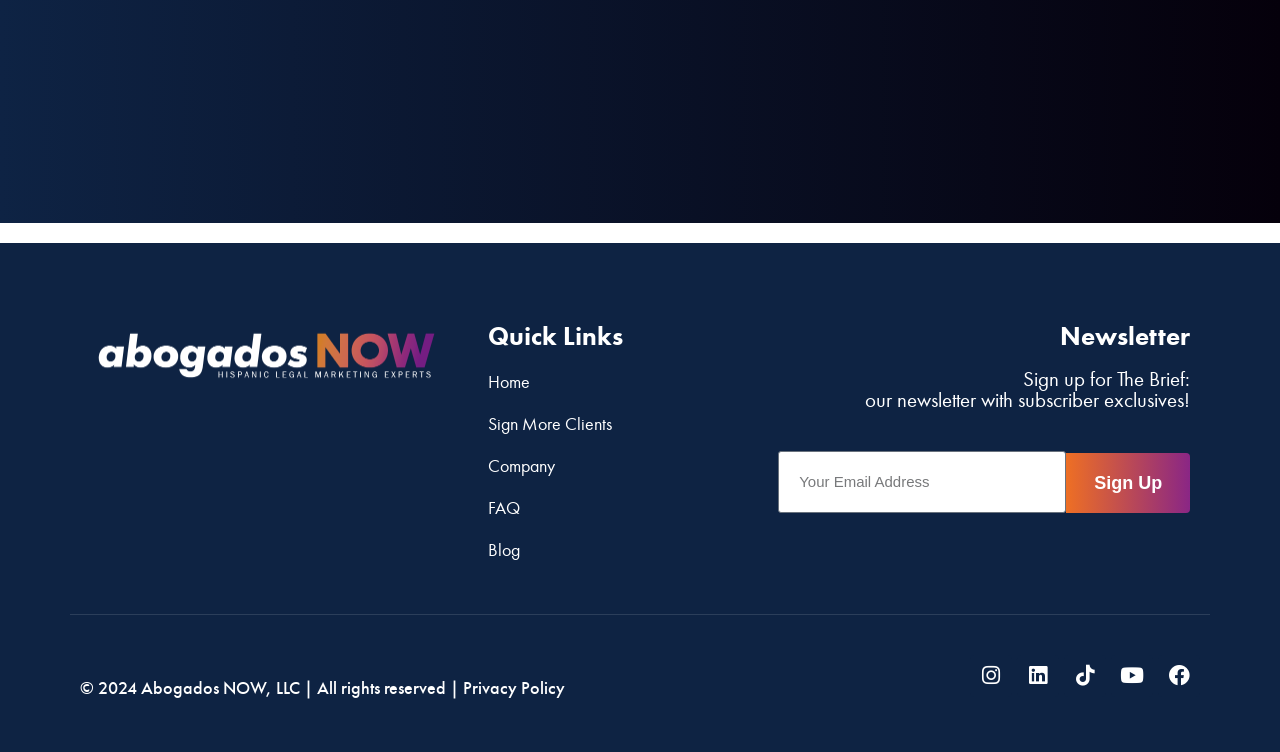Please identify the bounding box coordinates of the element I should click to complete this instruction: 'Click on the 'Home' link'. The coordinates should be given as four float numbers between 0 and 1, like this: [left, top, right, bottom].

[0.381, 0.49, 0.577, 0.526]